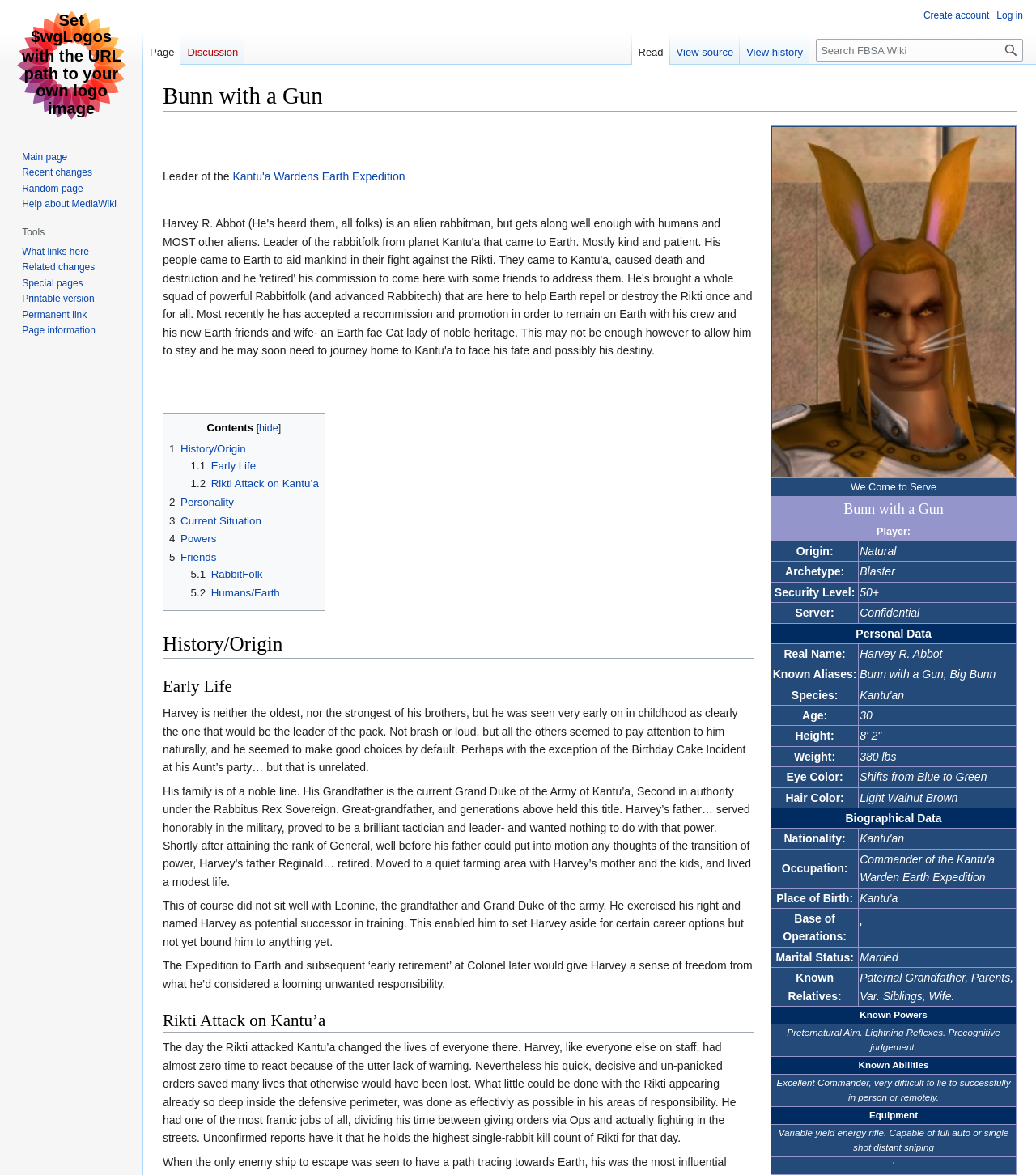Please mark the bounding box coordinates of the area that should be clicked to carry out the instruction: "View Harvey Portrait.jpg".

[0.745, 0.25, 0.98, 0.261]